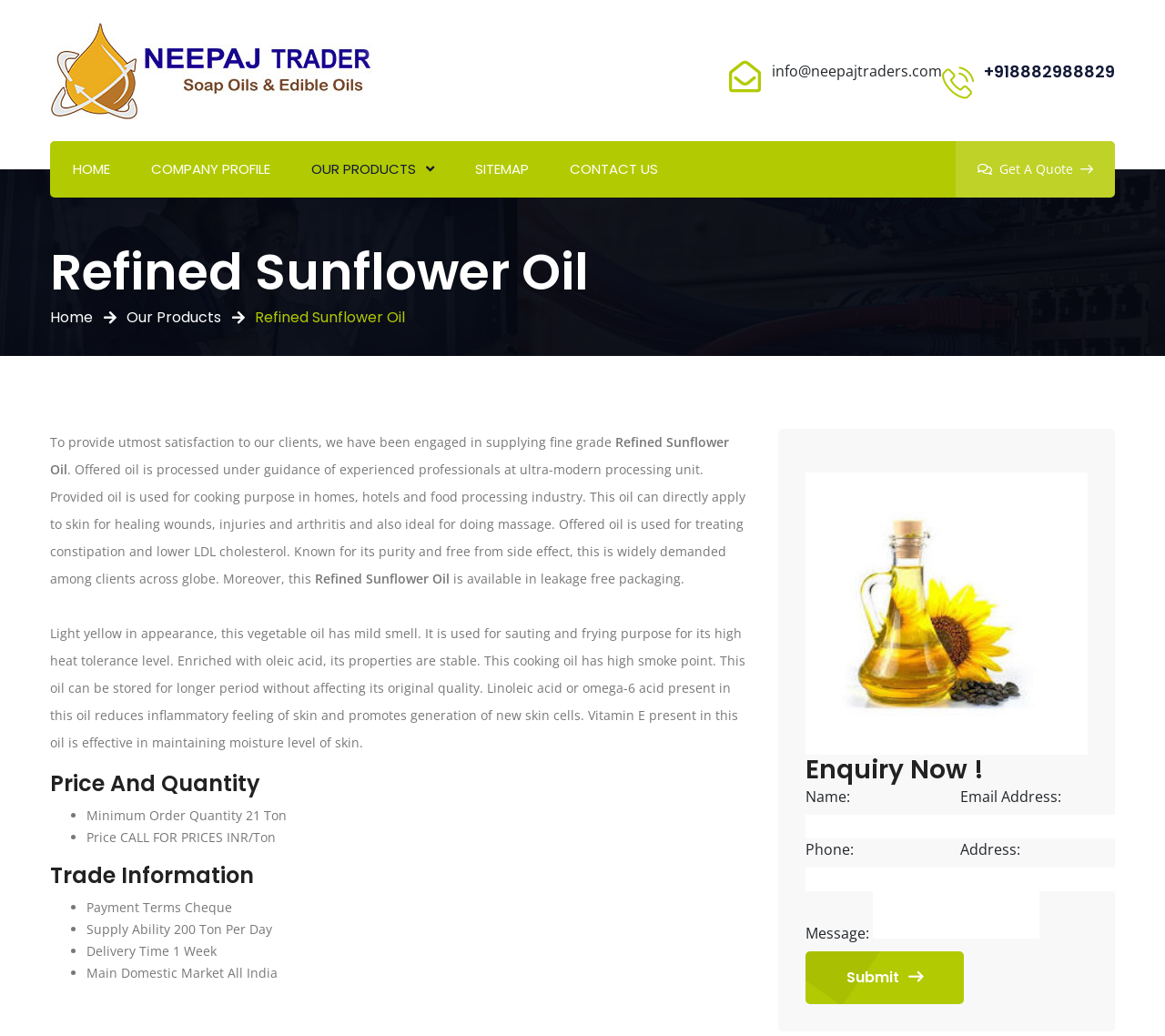Please reply with a single word or brief phrase to the question: 
What is the product being described?

Refined Sunflower Oil